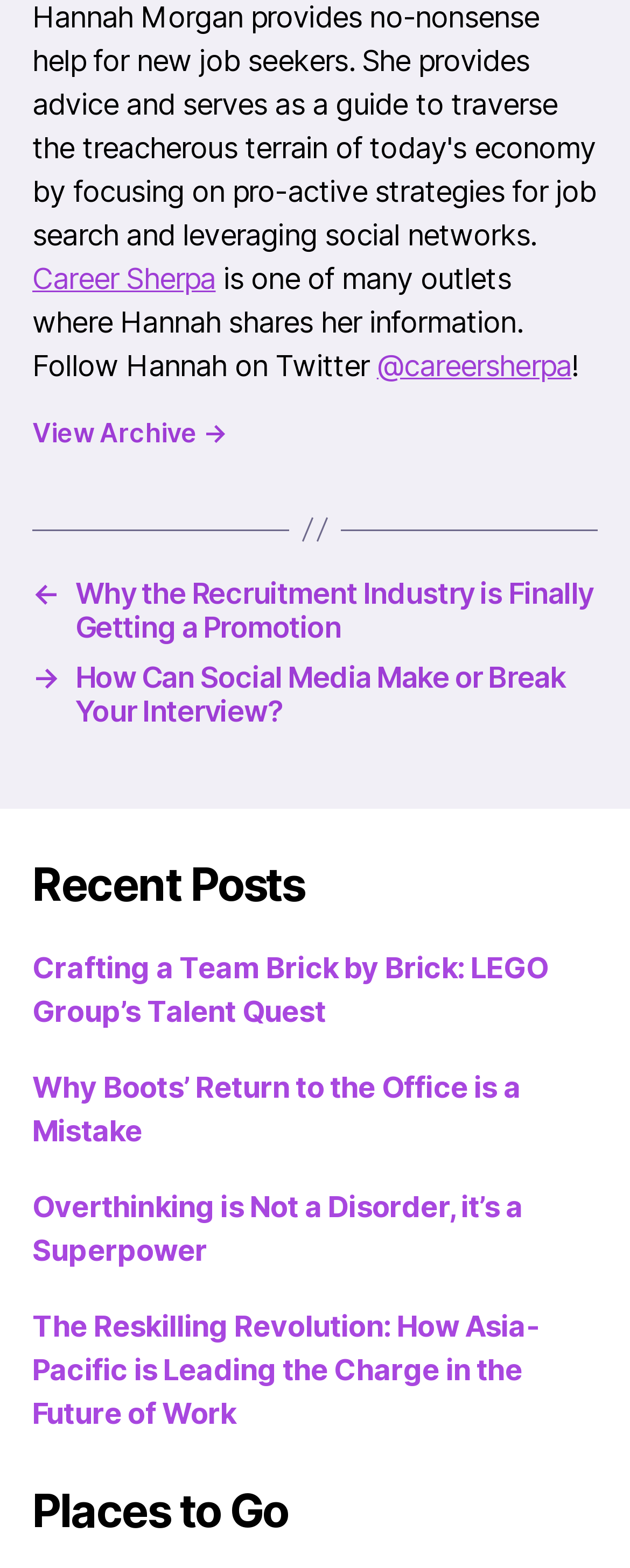Show the bounding box coordinates of the element that should be clicked to complete the task: "Click the Submit button".

None